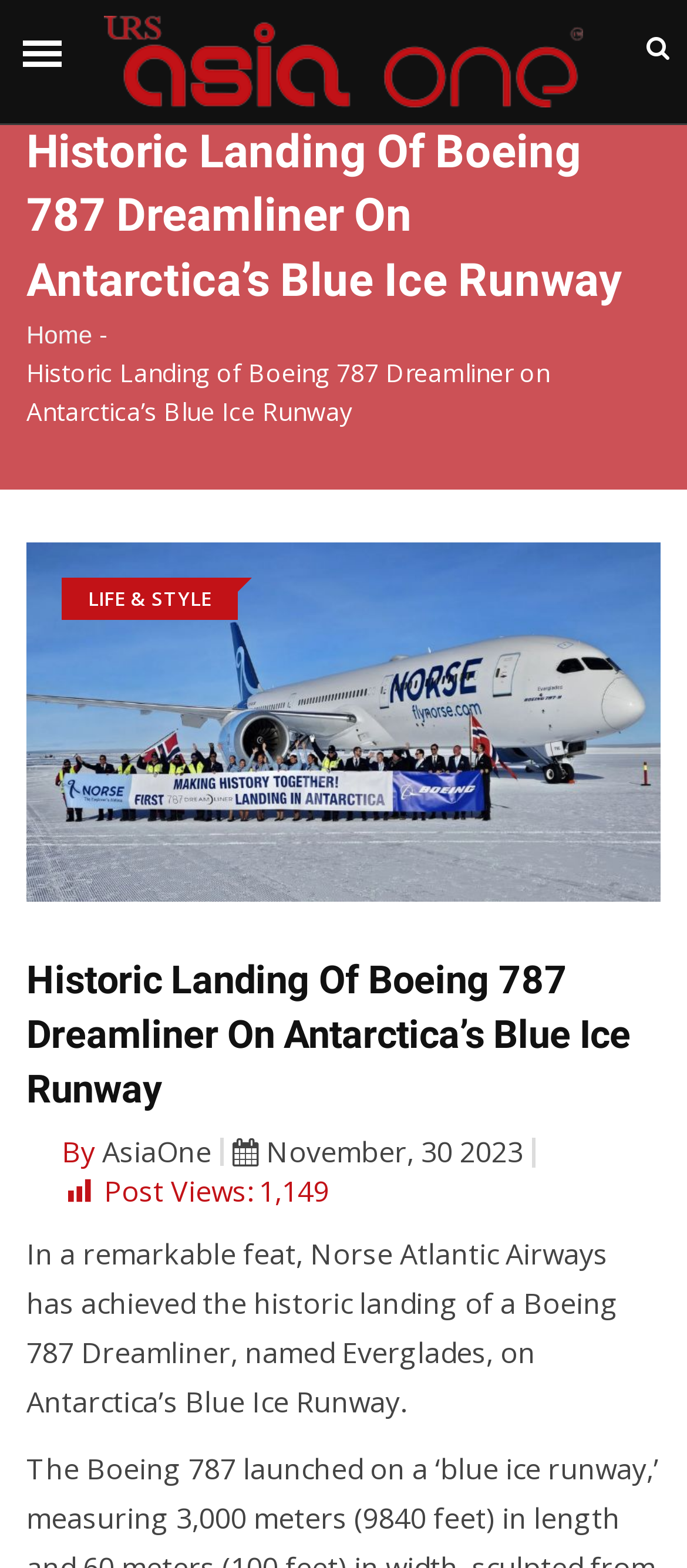Describe all the visual and textual components of the webpage comprehensively.

The webpage is an article about the historic landing of a Boeing 787 Dreamliner on Antarctica's Blue Ice Runway. At the top left, there is a link, followed by the text "India" and the date "Thursday, Jun 13, 2024". On the top right, there is a button. 

Below the date, there is a heading that reads "Historic Landing Of Boeing 787 Dreamliner On Antarctica’s Blue Ice Runway". To the right of the heading, there is a link to "Home" and a separator. 

Underneath the heading, there is a large image related to the article, taking up most of the width of the page. Above the image, there is a text "LIFE & STYLE". 

Below the image, there is another heading with the same text as the first one. Following the heading, there is a text "By AsiaOne" and the date "November, 30 2023". 

Further down, there is a text "Post Views: 1,149" and a paragraph summarizing the article, stating that Norse Atlantic Airways has achieved the historic landing of a Boeing 787 Dreamliner, named Everglades, on Antarctica’s Blue Ice Runway.